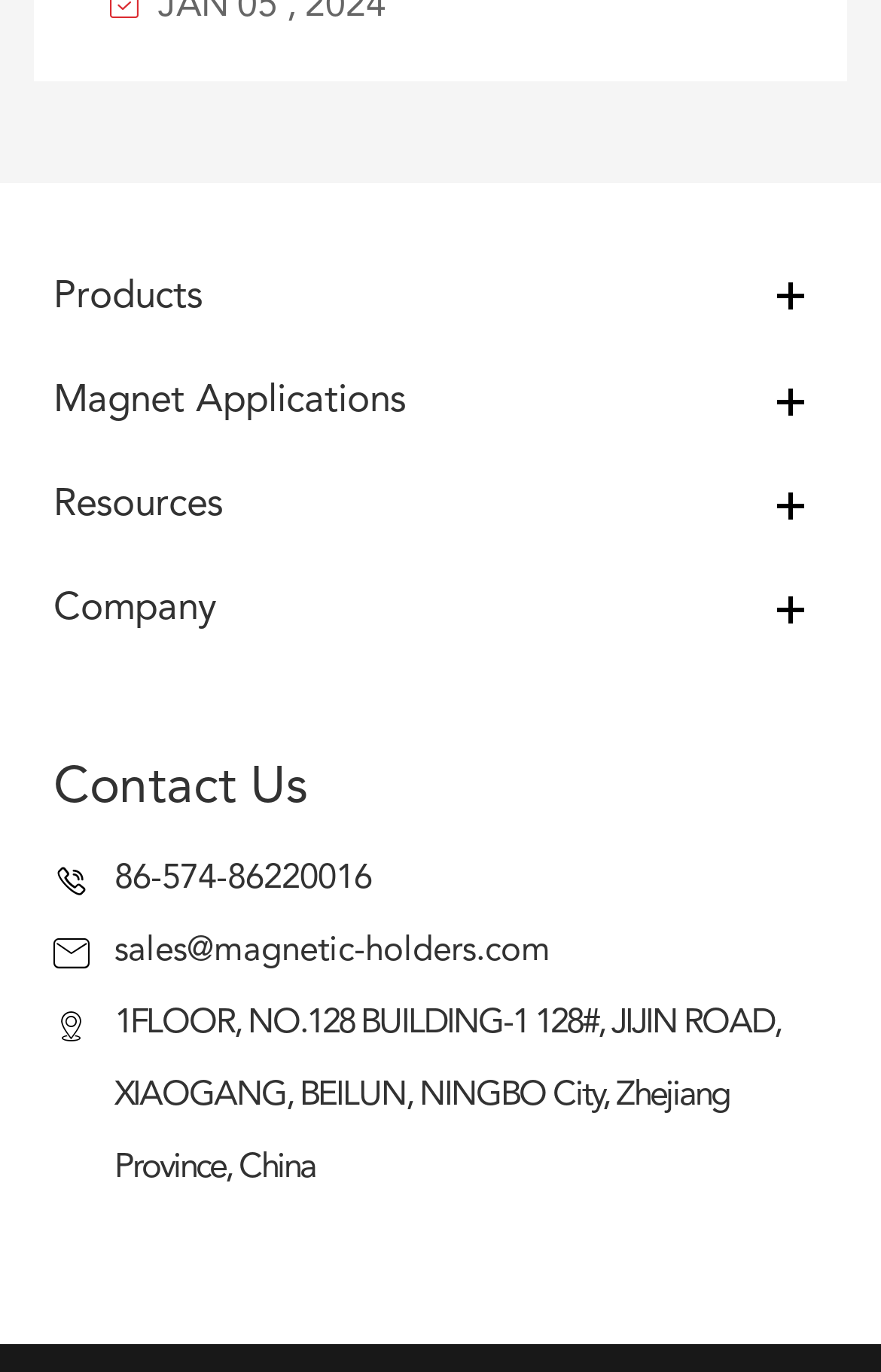What is the purpose of the 'Magnet Applications' section?
Give a detailed and exhaustive answer to the question.

The 'Magnet Applications' section contains links like 'Holding & Fixing', 'Salvaging & Lifting', and 'Installation & Mounting', which suggest that this section is intended to showcase the various uses and applications of magnets.